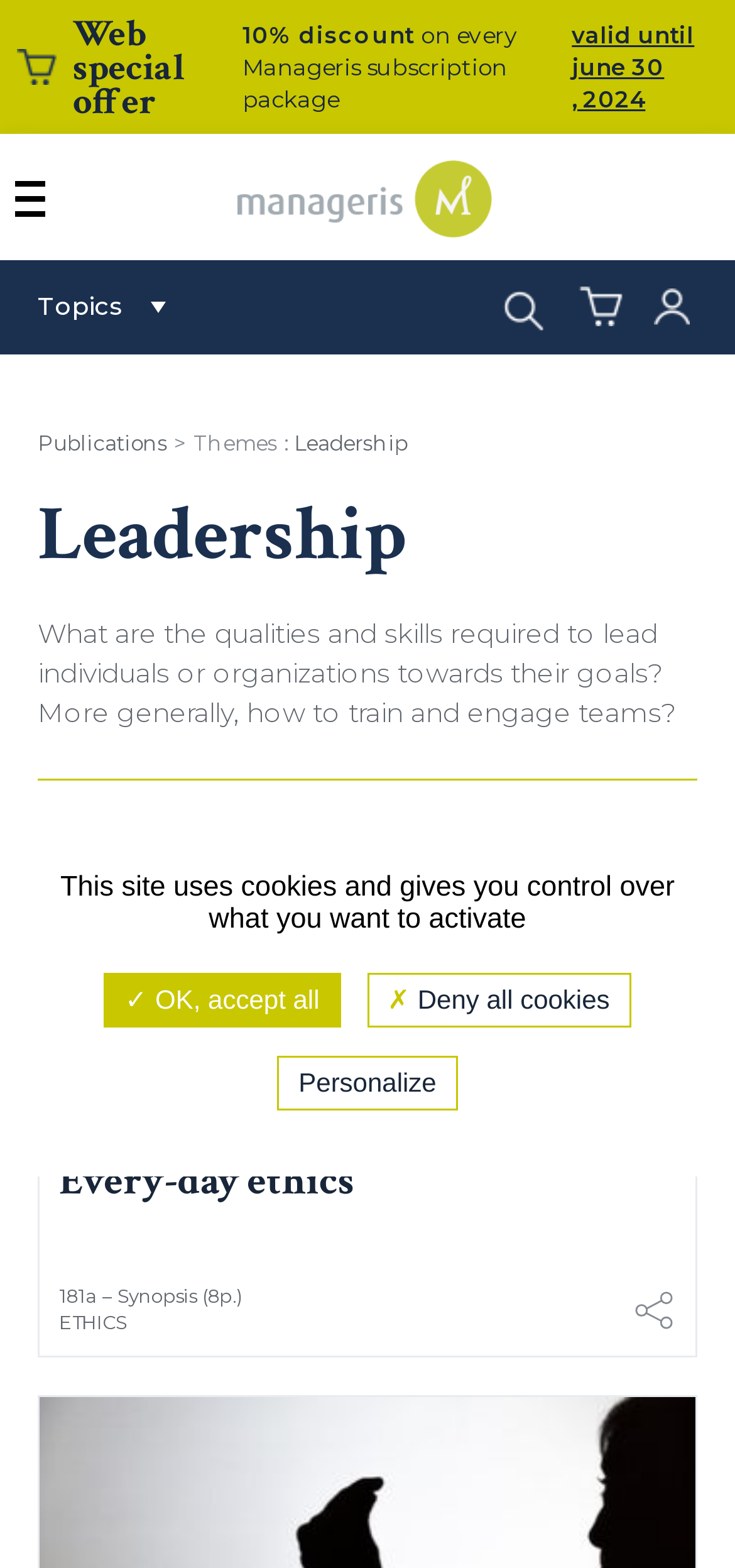Use a single word or phrase to answer this question: 
What is the theme of the current page?

Leadership